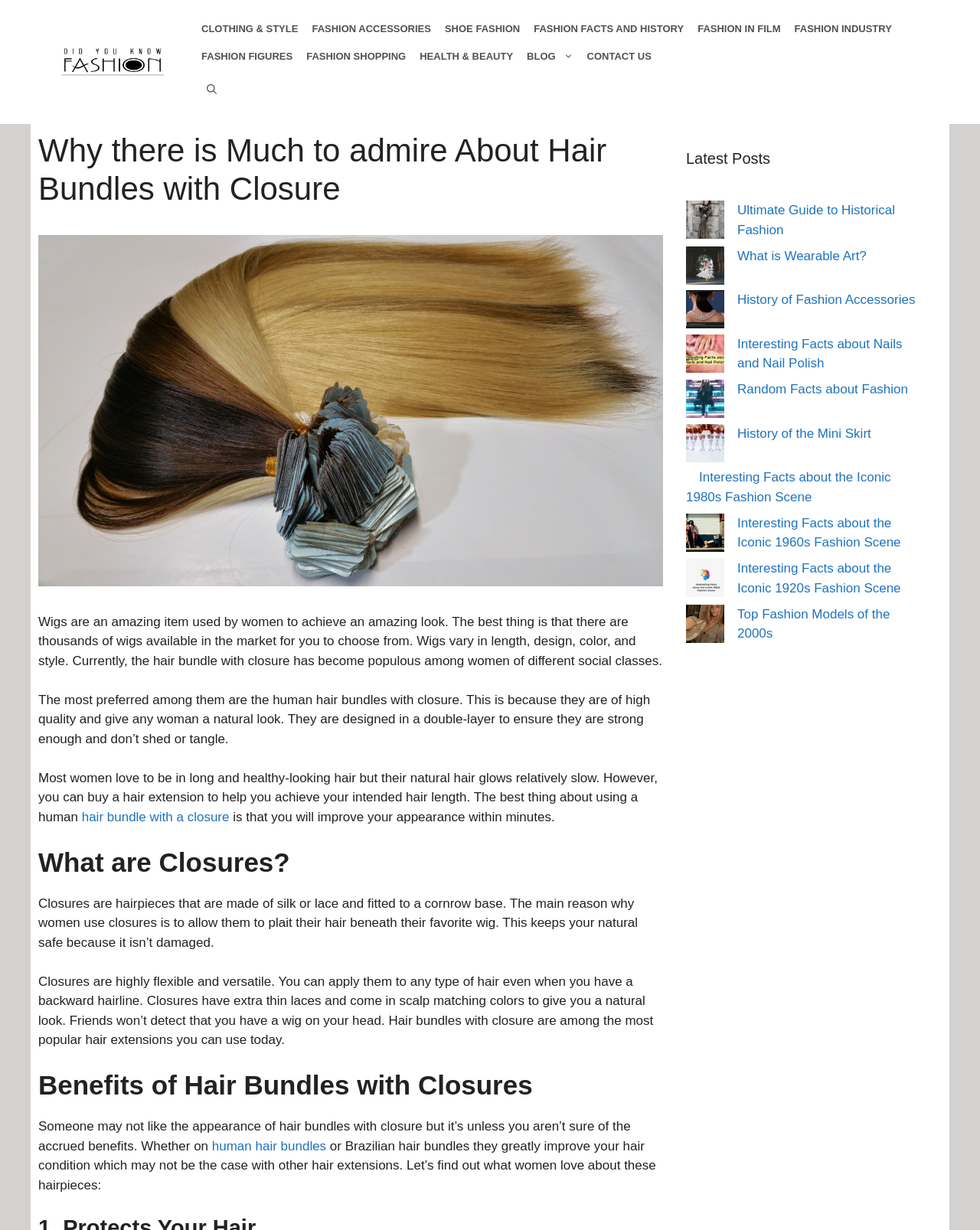What is the section below the main content about?
Based on the image, please offer an in-depth response to the question.

The section below the main content is titled 'Latest Posts' and features links to various articles about fashion, including historical fashion, wearable art, and fashion accessories.